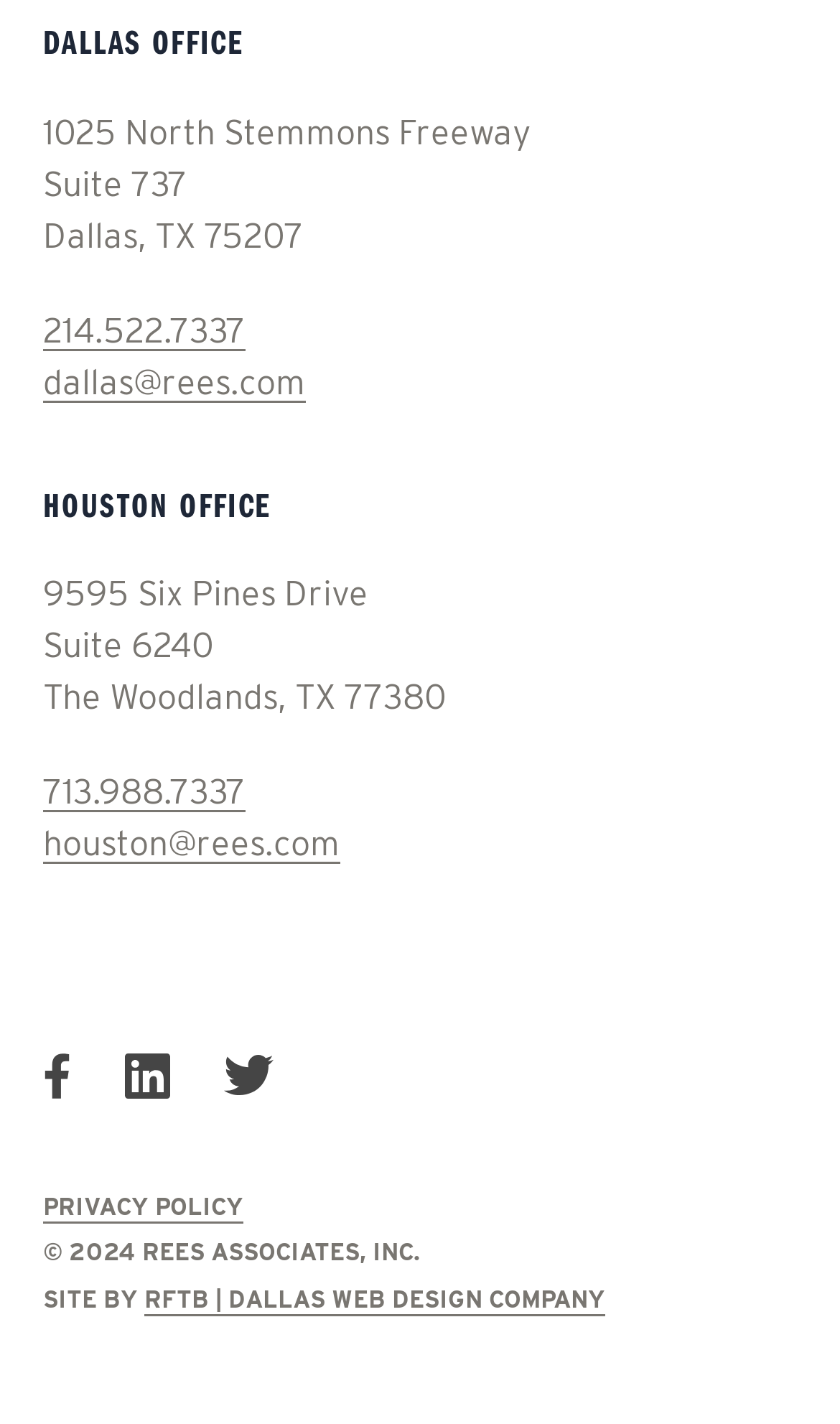Please find the bounding box for the UI component described as follows: "214.522.7337".

[0.051, 0.214, 0.949, 0.25]